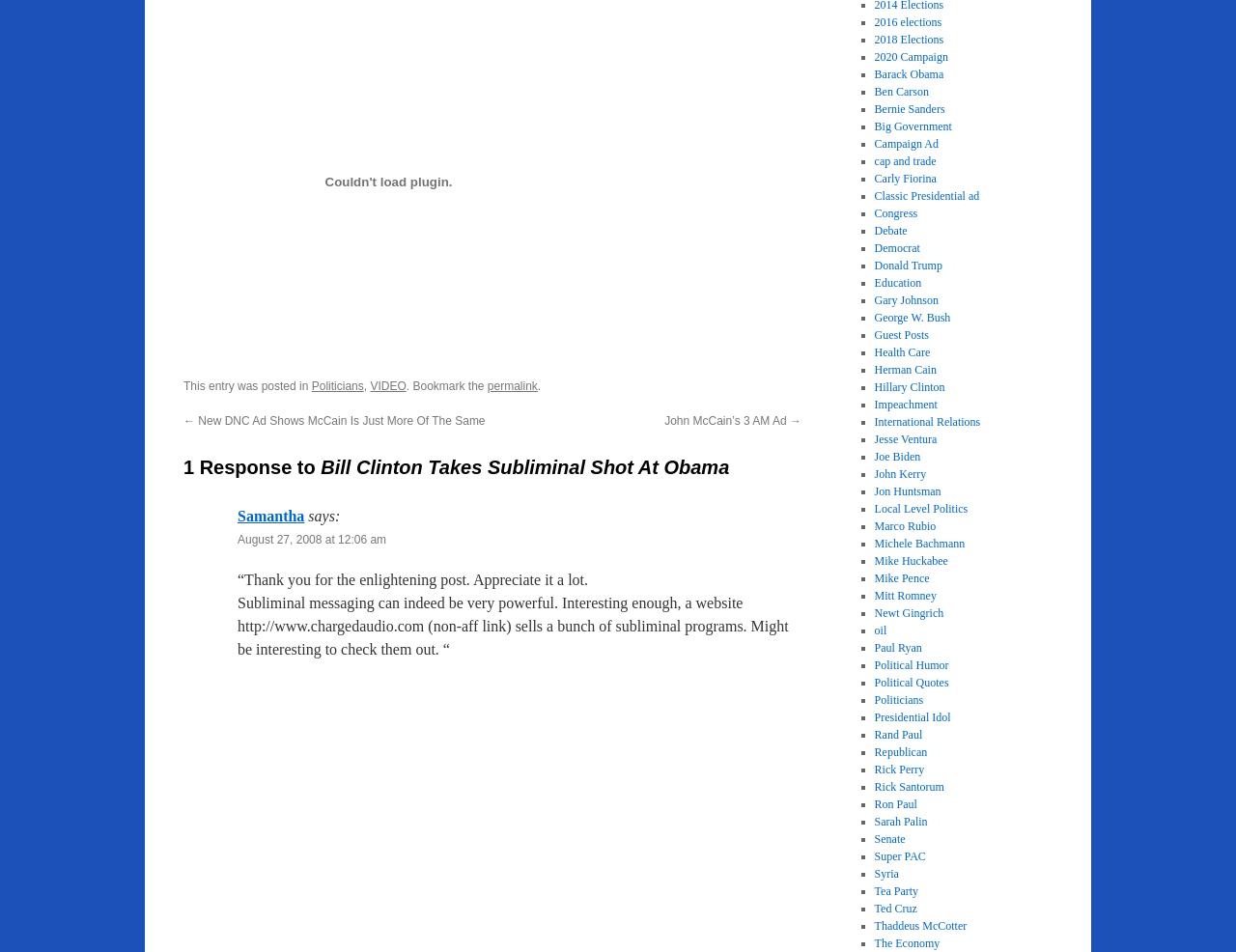Provide the bounding box coordinates of the HTML element described by the text: "George W. Bush". The coordinates should be in the format [left, top, right, bottom] with values between 0 and 1.

[0.707, 0.327, 0.769, 0.341]